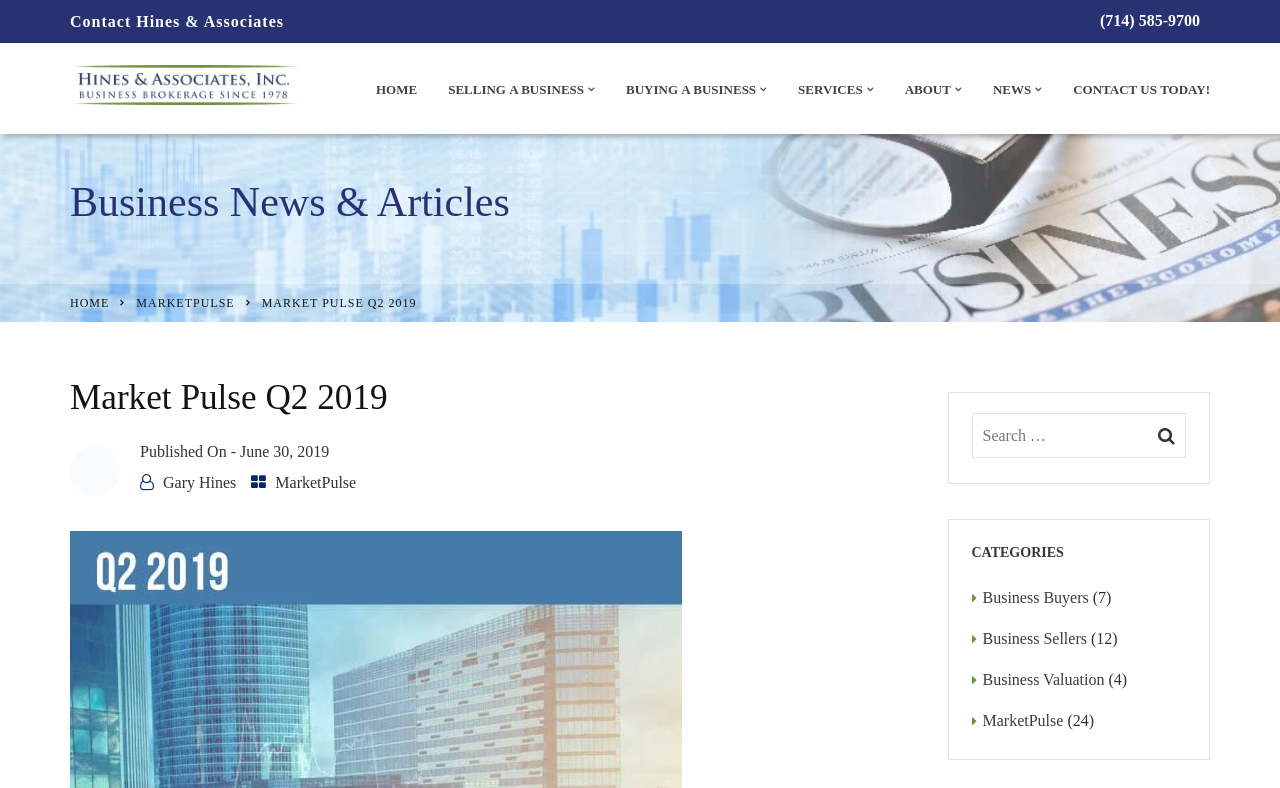Please locate the UI element described by "Log In" and provide its bounding box coordinates.

None